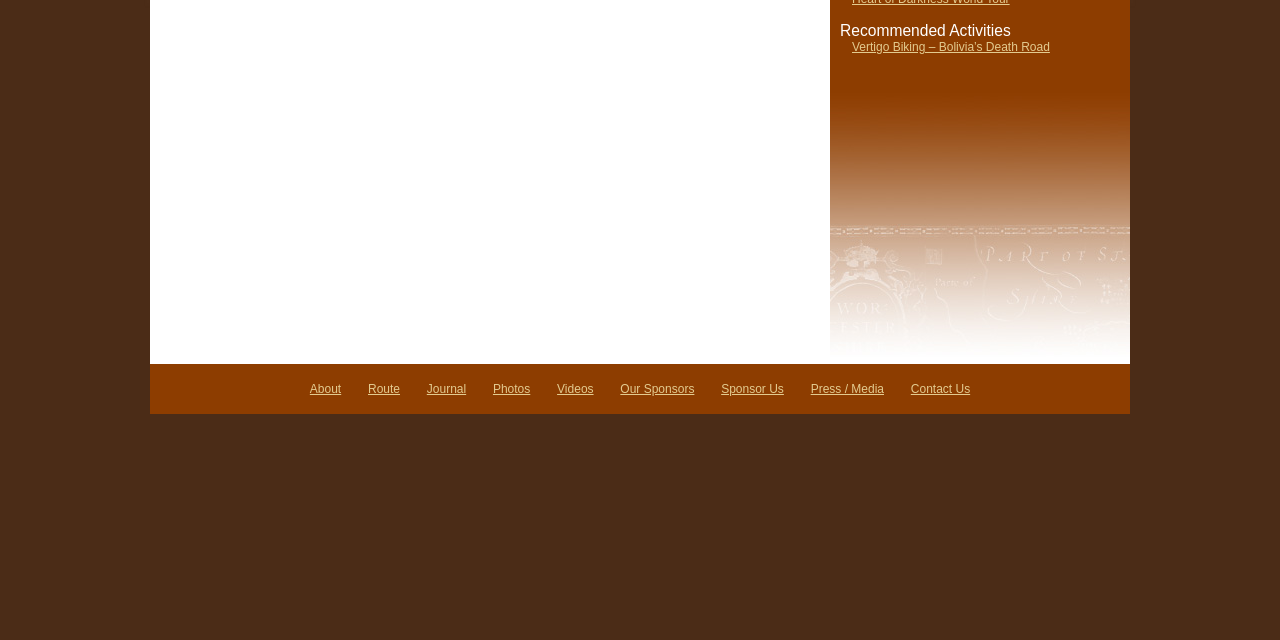Highlight the bounding box of the UI element that corresponds to this description: "Photos".

[0.385, 0.597, 0.414, 0.619]